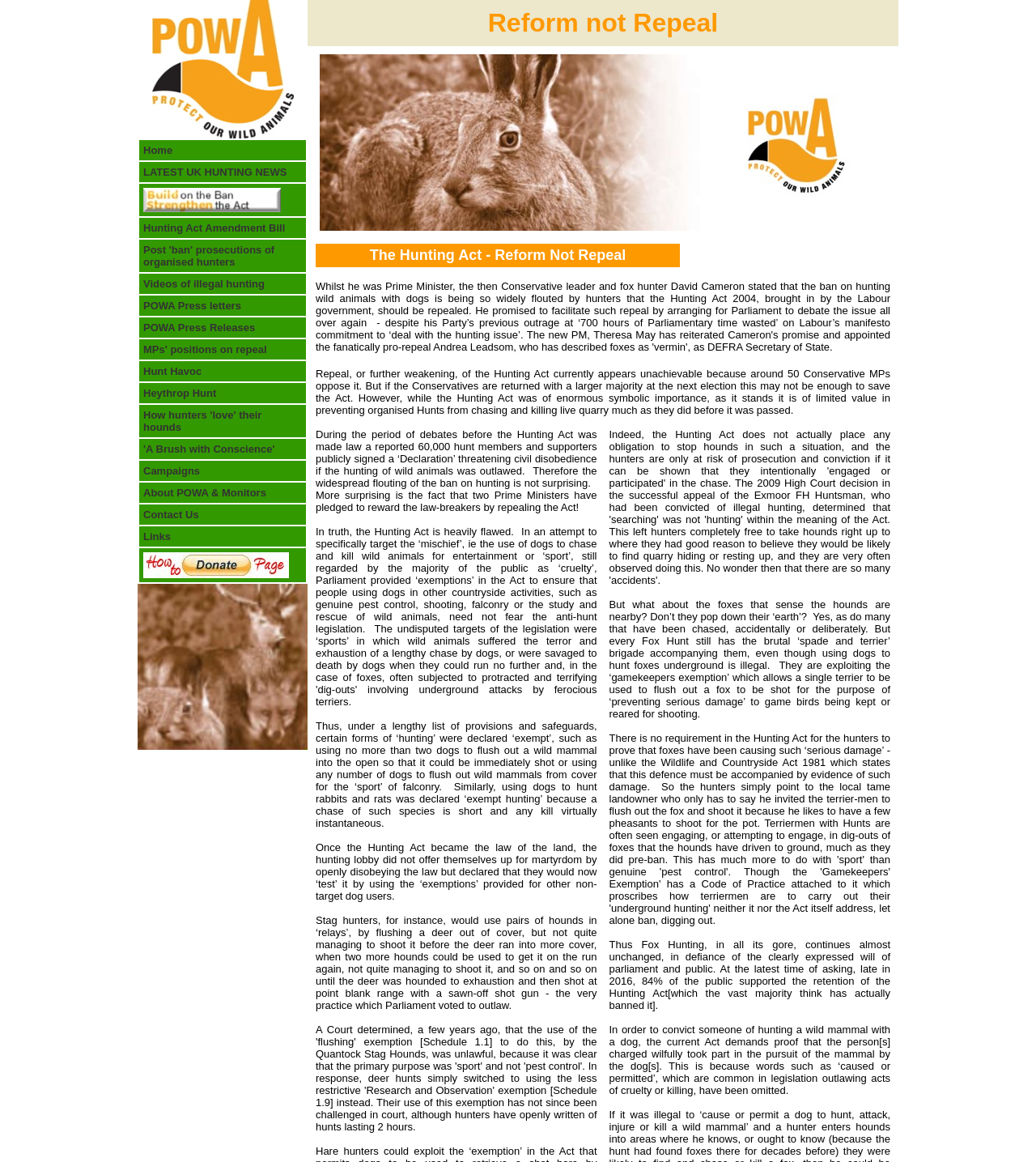Pinpoint the bounding box coordinates of the clickable element needed to complete the instruction: "Explore 'Campaigns'". The coordinates should be provided as four float numbers between 0 and 1: [left, top, right, bottom].

[0.134, 0.397, 0.295, 0.414]